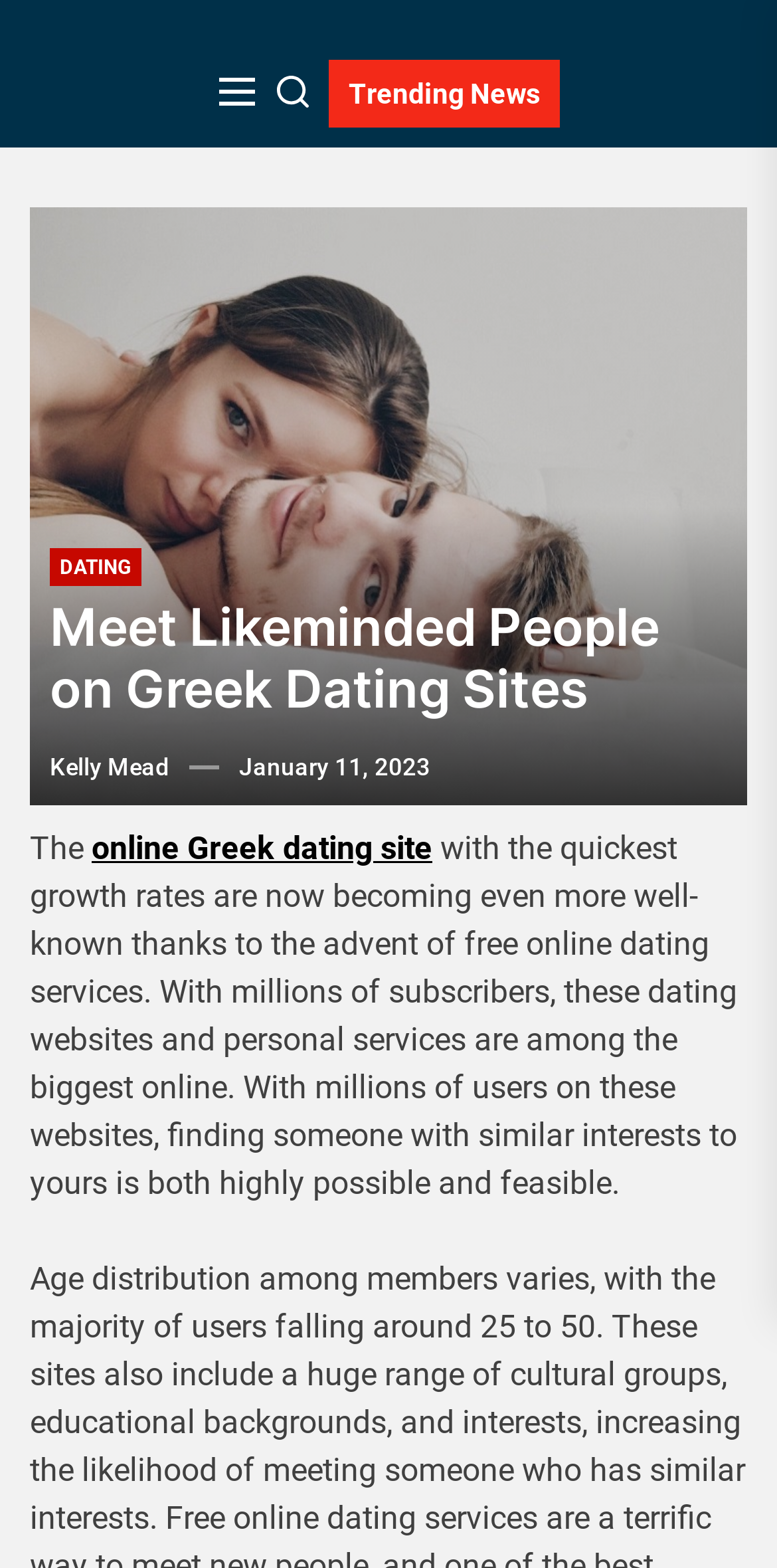Given the element description: "online Greek dating site", predict the bounding box coordinates of this UI element. The coordinates must be four float numbers between 0 and 1, given as [left, top, right, bottom].

[0.118, 0.529, 0.556, 0.553]